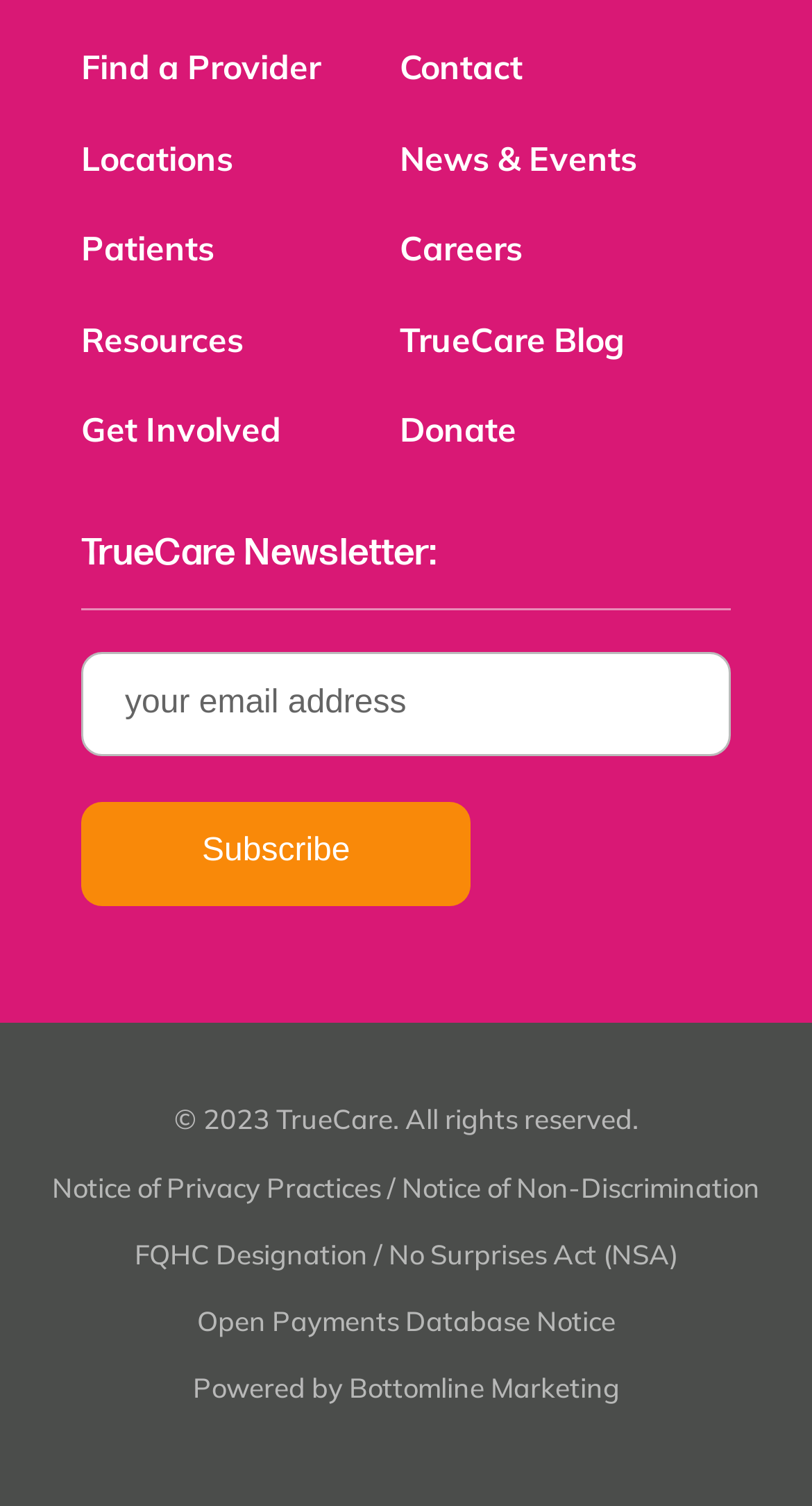Identify the bounding box coordinates of the clickable section necessary to follow the following instruction: "View careers opportunities". The coordinates should be presented as four float numbers from 0 to 1, i.e., [left, top, right, bottom].

[0.492, 0.148, 0.643, 0.198]